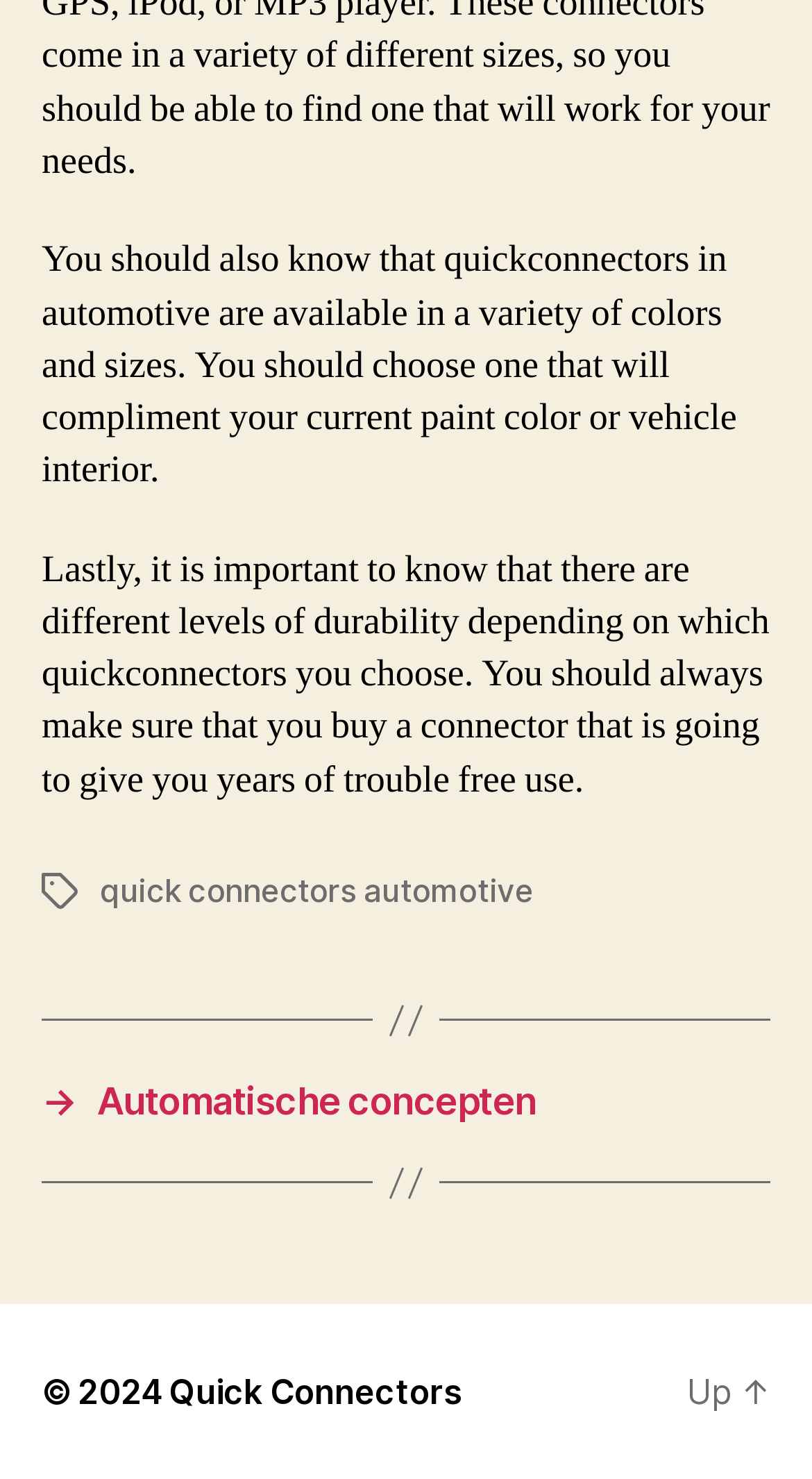Could you please study the image and provide a detailed answer to the question:
What is the purpose of the 'Up' link?

The 'Up' link, located at the bottom of the webpage, seems to be a navigation element, allowing users to quickly scroll back up to the top of the webpage, providing a convenient way to navigate the page's content.